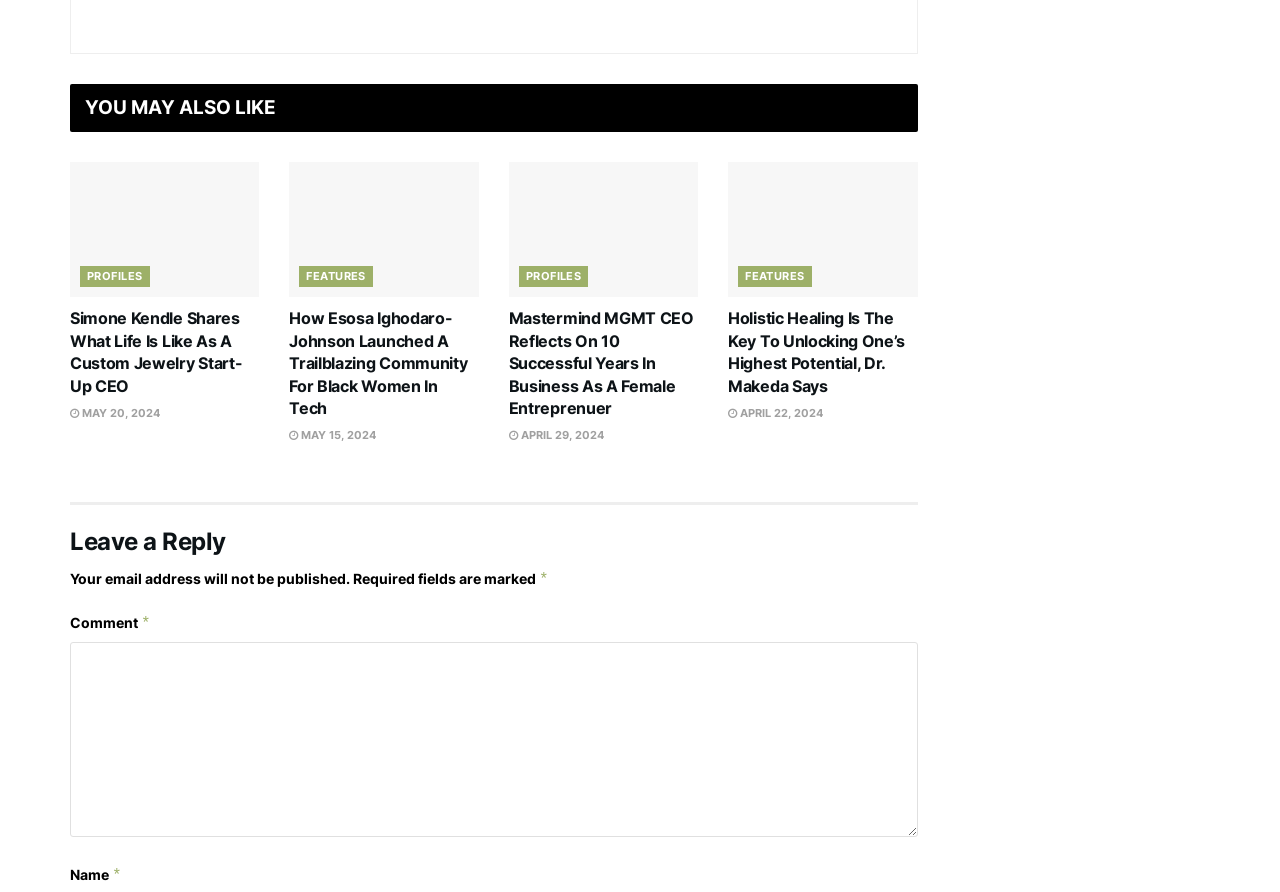Find the bounding box coordinates of the element to click in order to complete the given instruction: "View the article about Mastermind MGMT CEO."

[0.397, 0.182, 0.545, 0.333]